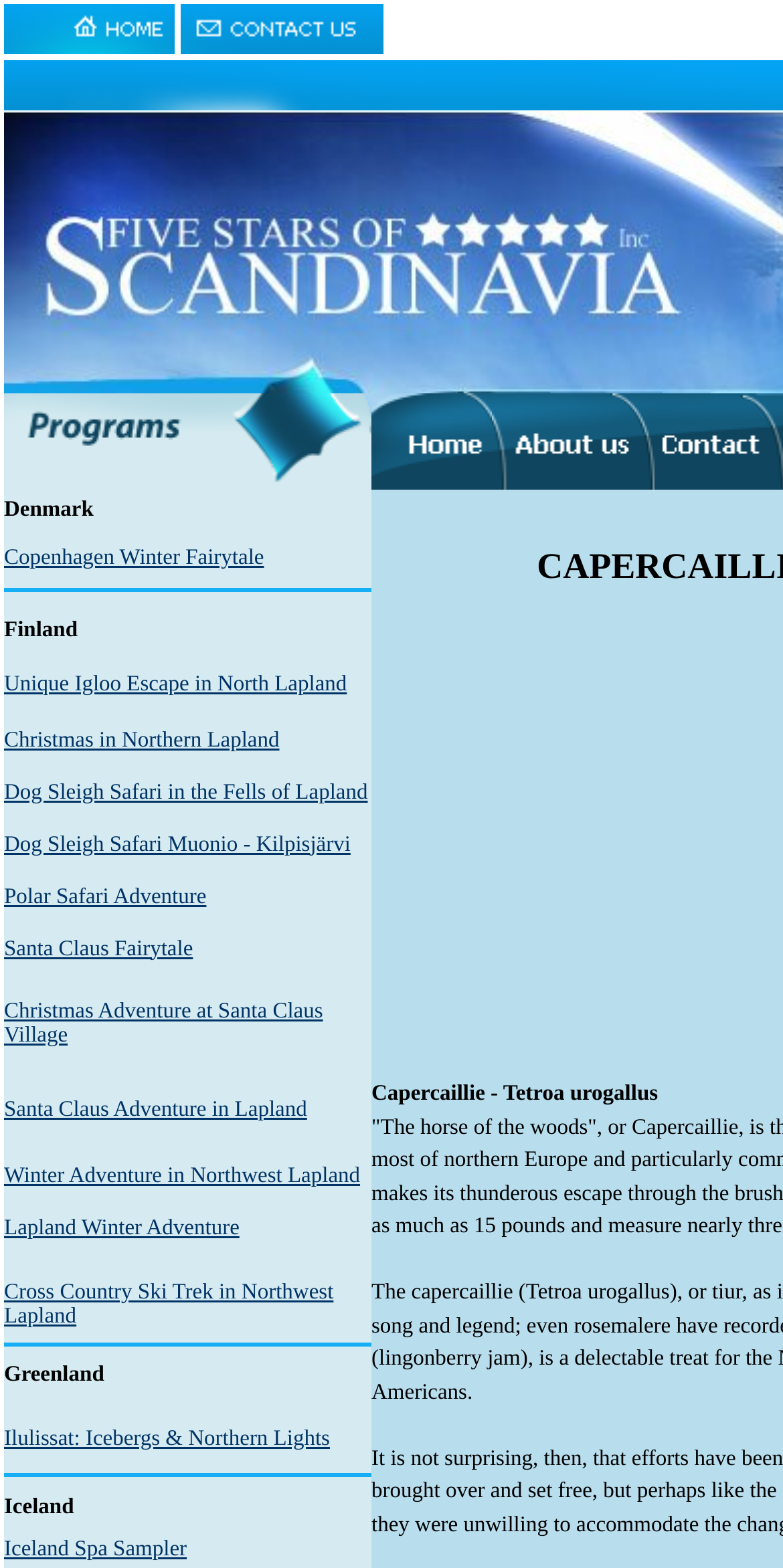Please find and report the bounding box coordinates of the element to click in order to perform the following action: "Click on Copenhagen Winter Fairytale". The coordinates should be expressed as four float numbers between 0 and 1, in the format [left, top, right, bottom].

[0.005, 0.348, 0.337, 0.363]